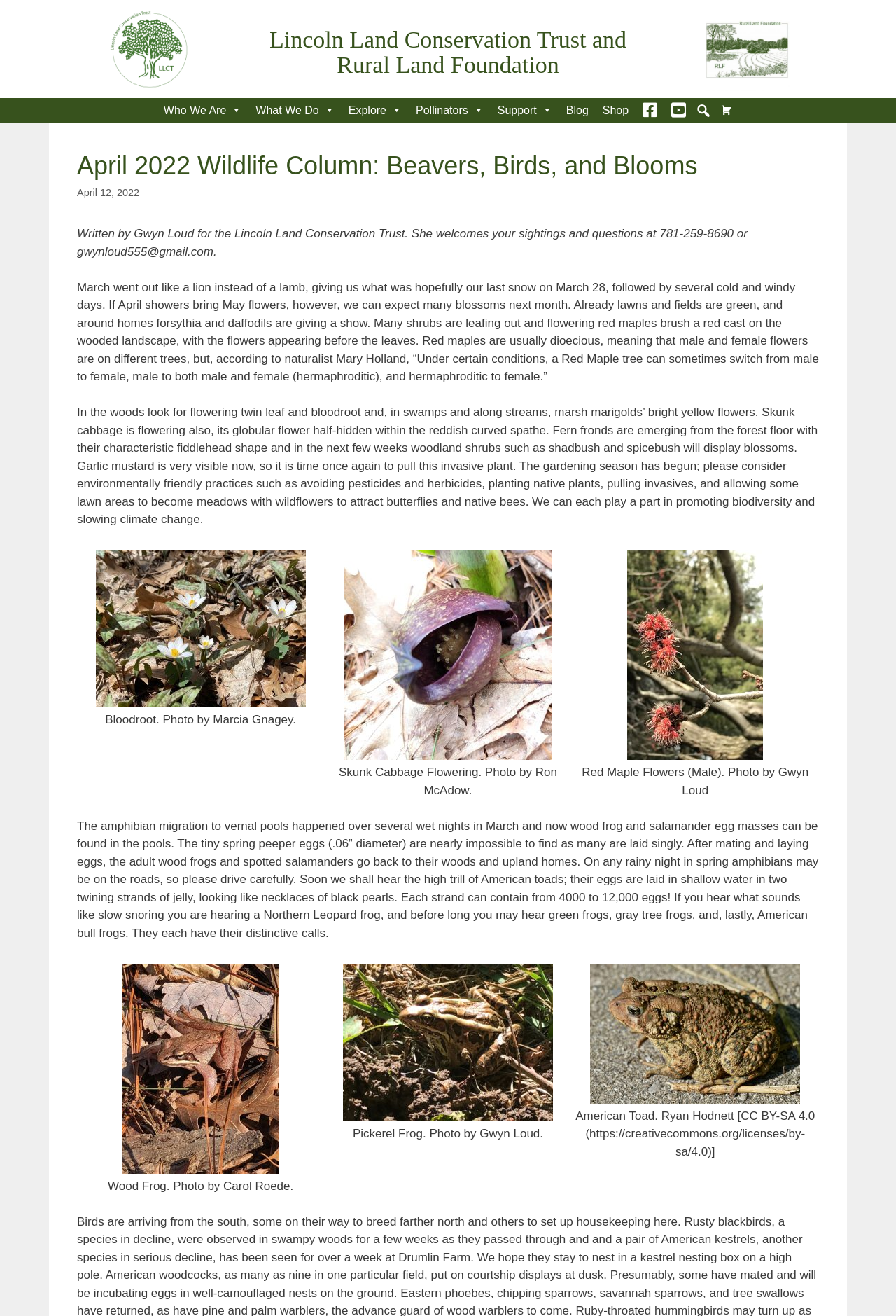Can you give a comprehensive explanation to the question given the content of the image?
Who wrote the April 2022 Wildlife Column?

The author of the April 2022 Wildlife Column is mentioned in the text as 'Written by Gwyn Loud for the Lincoln Land Conservation Trust.'